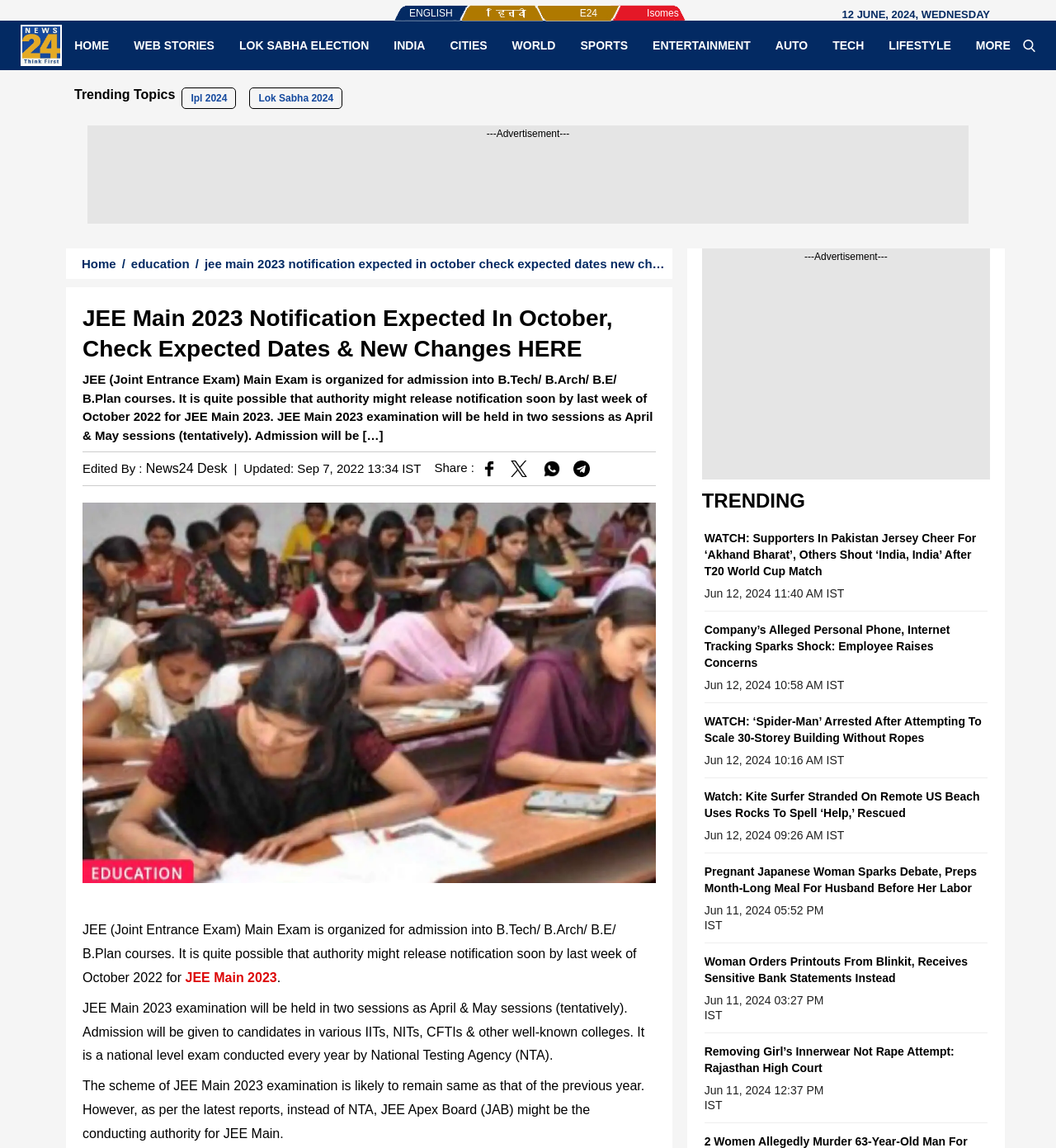Please determine the bounding box coordinates of the area that needs to be clicked to complete this task: 'Search for something'. The coordinates must be four float numbers between 0 and 1, formatted as [left, top, right, bottom].

None